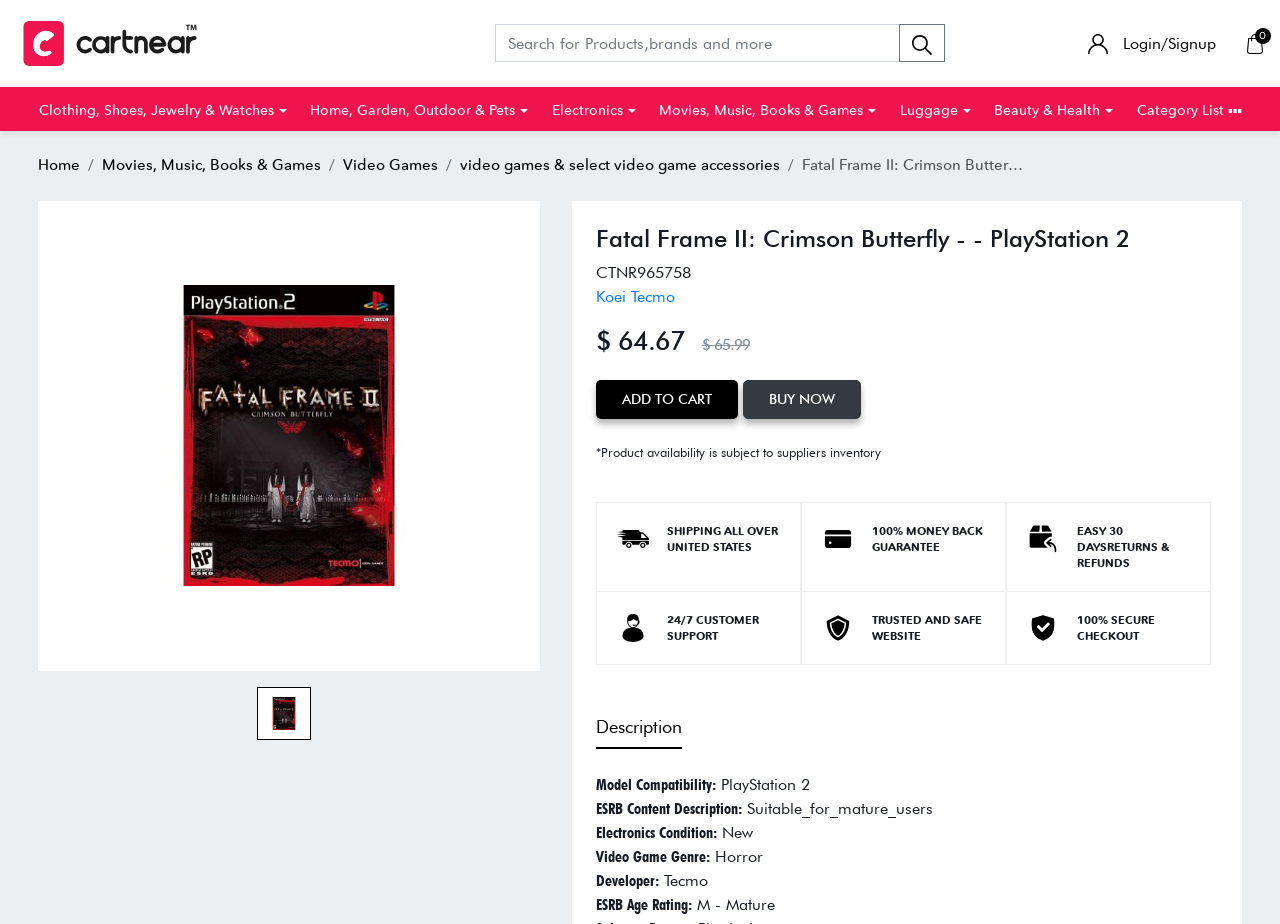Based on the element description: "Description", identify the UI element and provide its bounding box coordinates. Use four float numbers between 0 and 1, [left, top, right, bottom].

[0.465, 0.772, 0.533, 0.811]